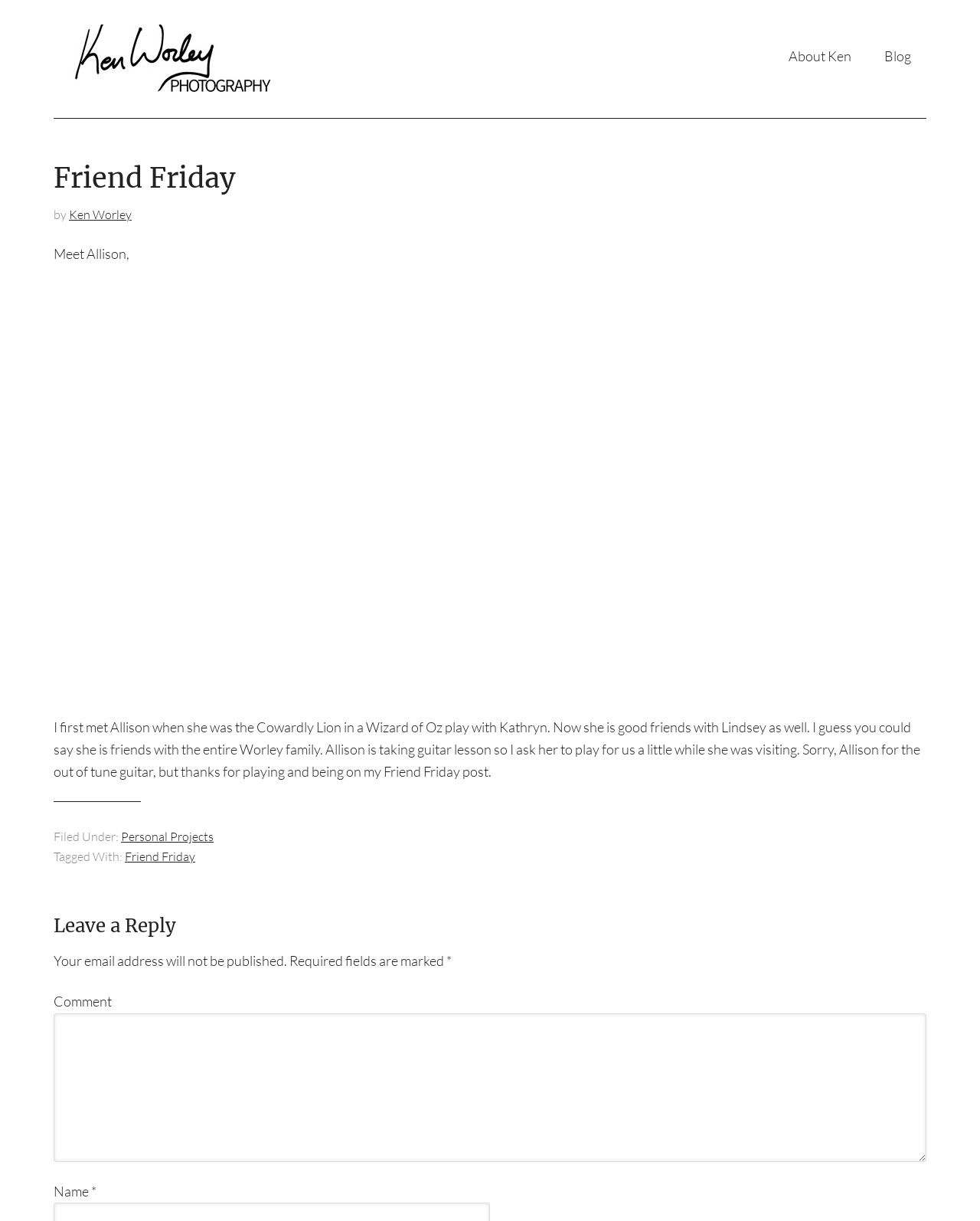Please locate the clickable area by providing the bounding box coordinates to follow this instruction: "Leave a comment".

[0.055, 0.83, 0.945, 0.951]